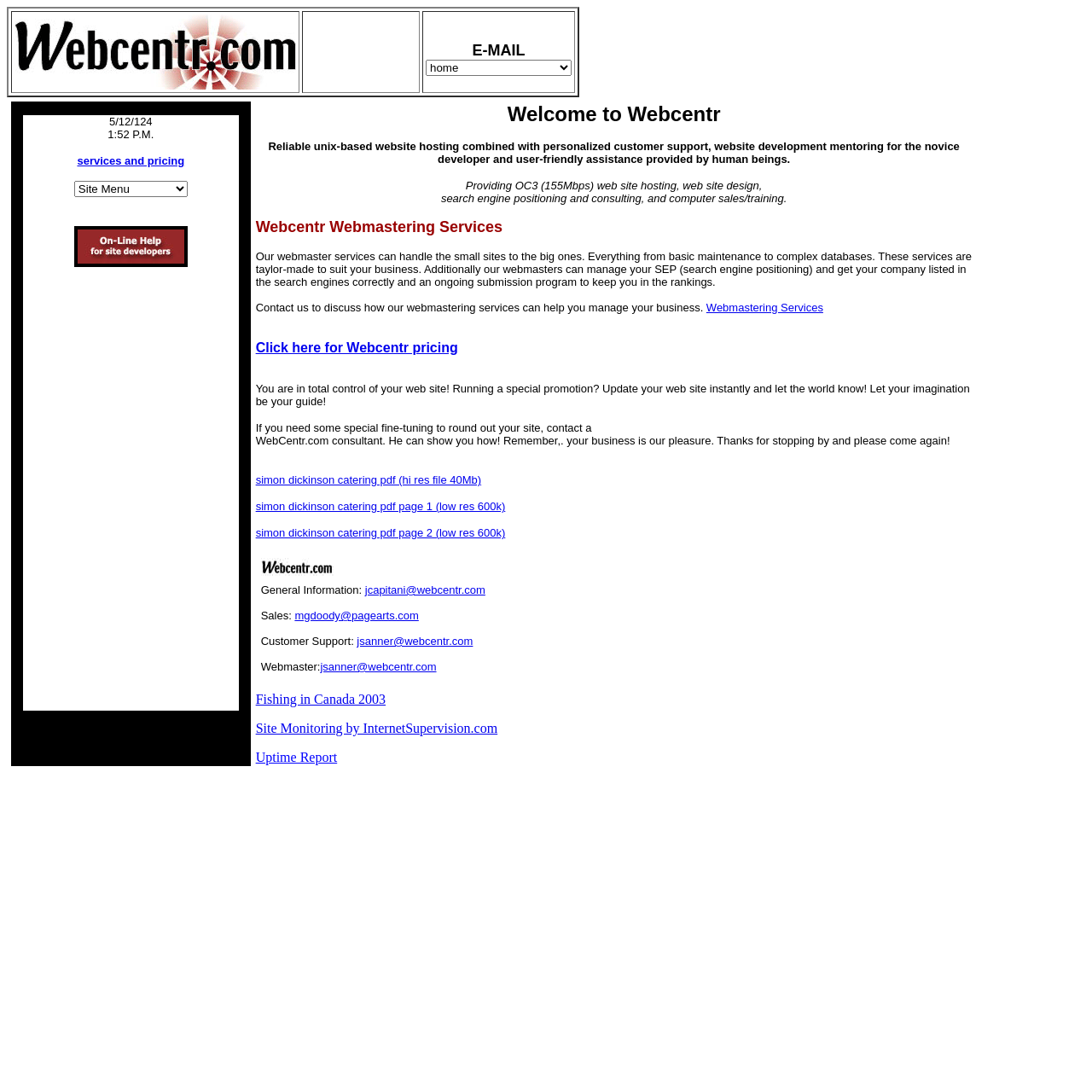What is the purpose of the Webmastering Services?
Use the screenshot to answer the question with a single word or phrase.

To manage business